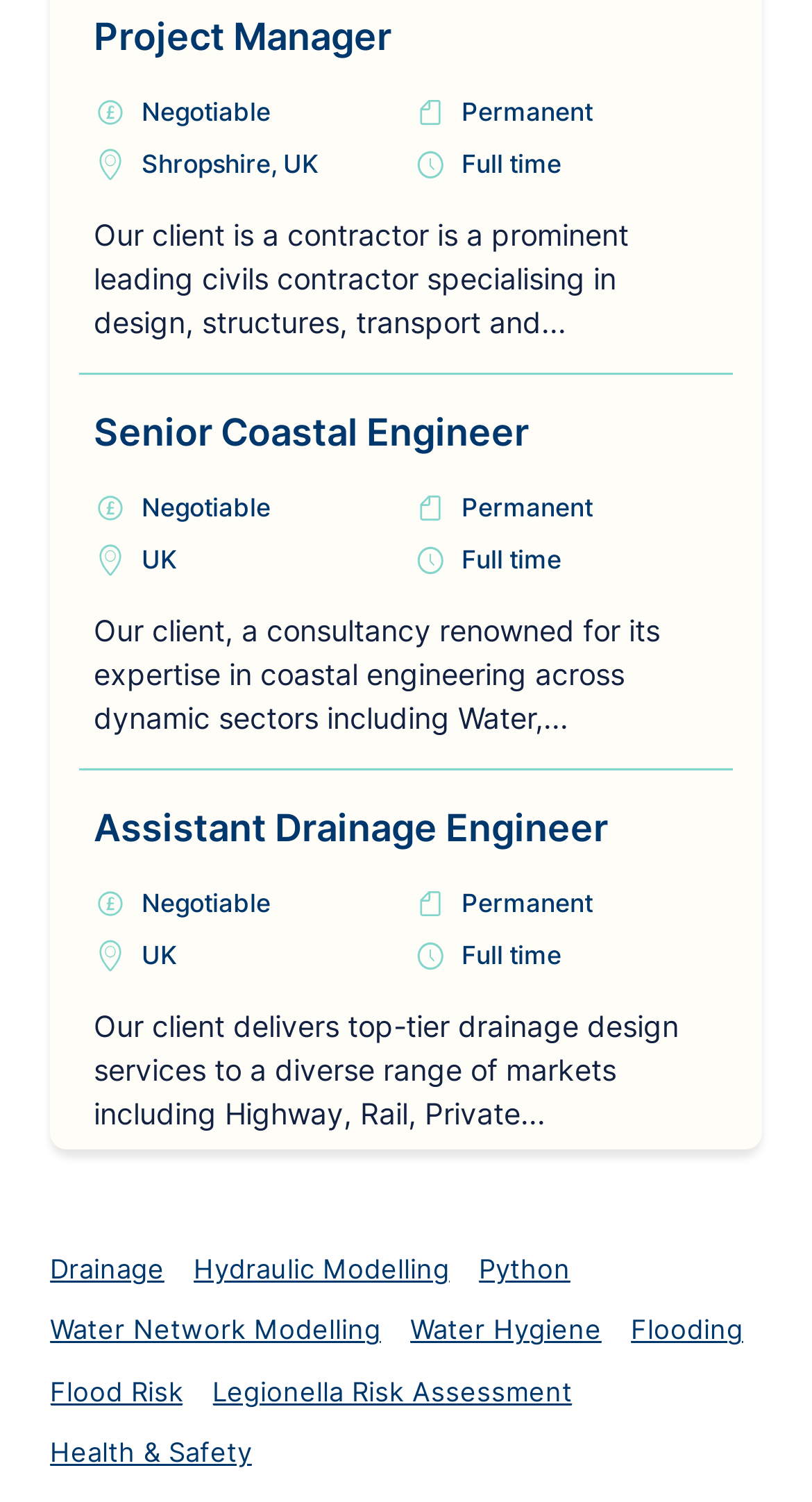Based on what you see in the screenshot, provide a thorough answer to this question: What is the location of the Project Manager job?

I found the location of the Project Manager job by looking at the text 'Shropshire, UK' which is located below the 'Project Manager' heading.